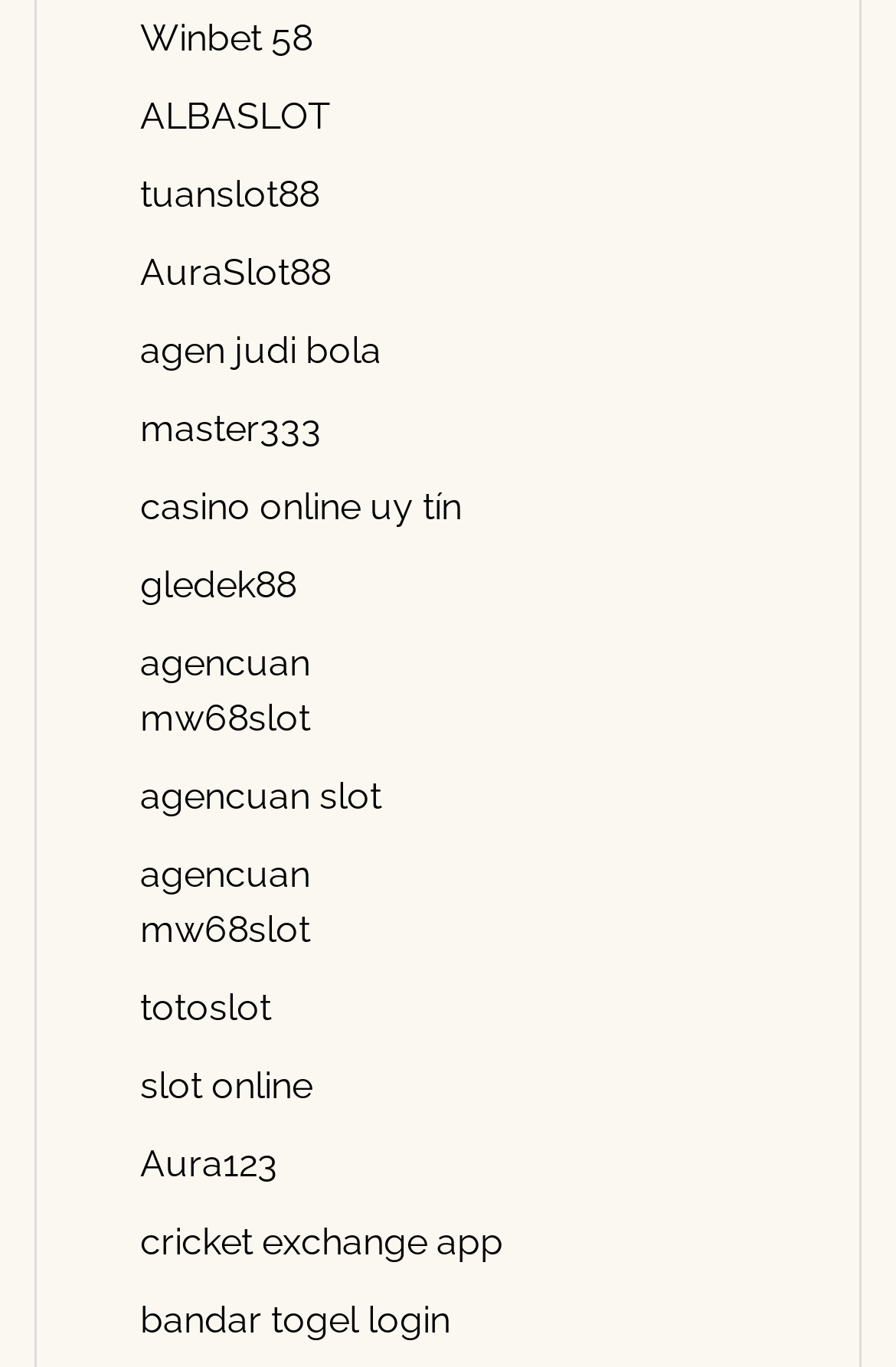How many links are on the webpage?
Give a one-word or short phrase answer based on the image.

19